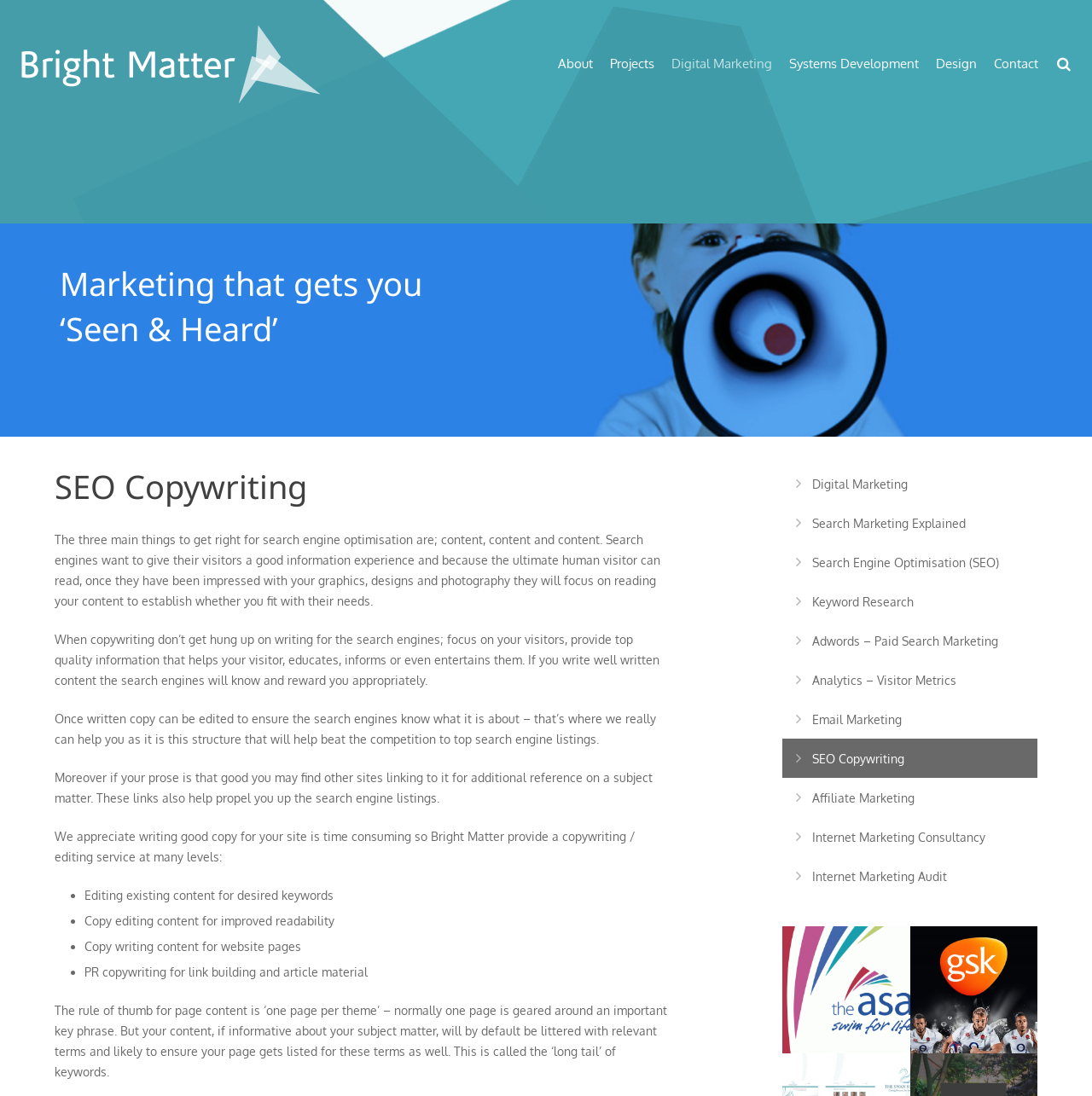Can you determine the bounding box coordinates of the area that needs to be clicked to fulfill the following instruction: "Learn more about 'GSK'"?

[0.833, 0.845, 0.95, 0.961]